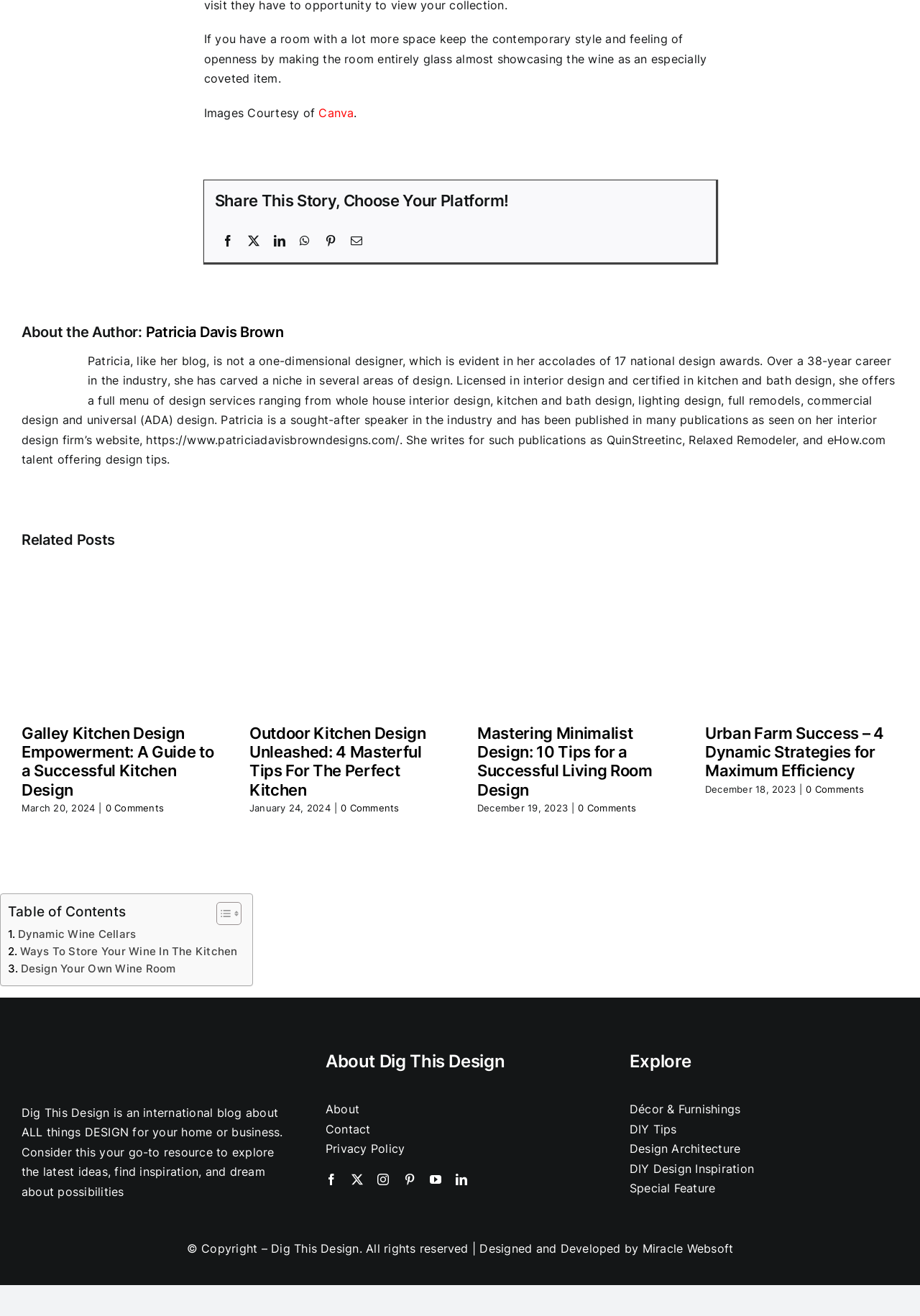Please find the bounding box coordinates of the element that needs to be clicked to perform the following instruction: "Read more about the author Patricia Davis Brown". The bounding box coordinates should be four float numbers between 0 and 1, represented as [left, top, right, bottom].

[0.158, 0.246, 0.308, 0.259]